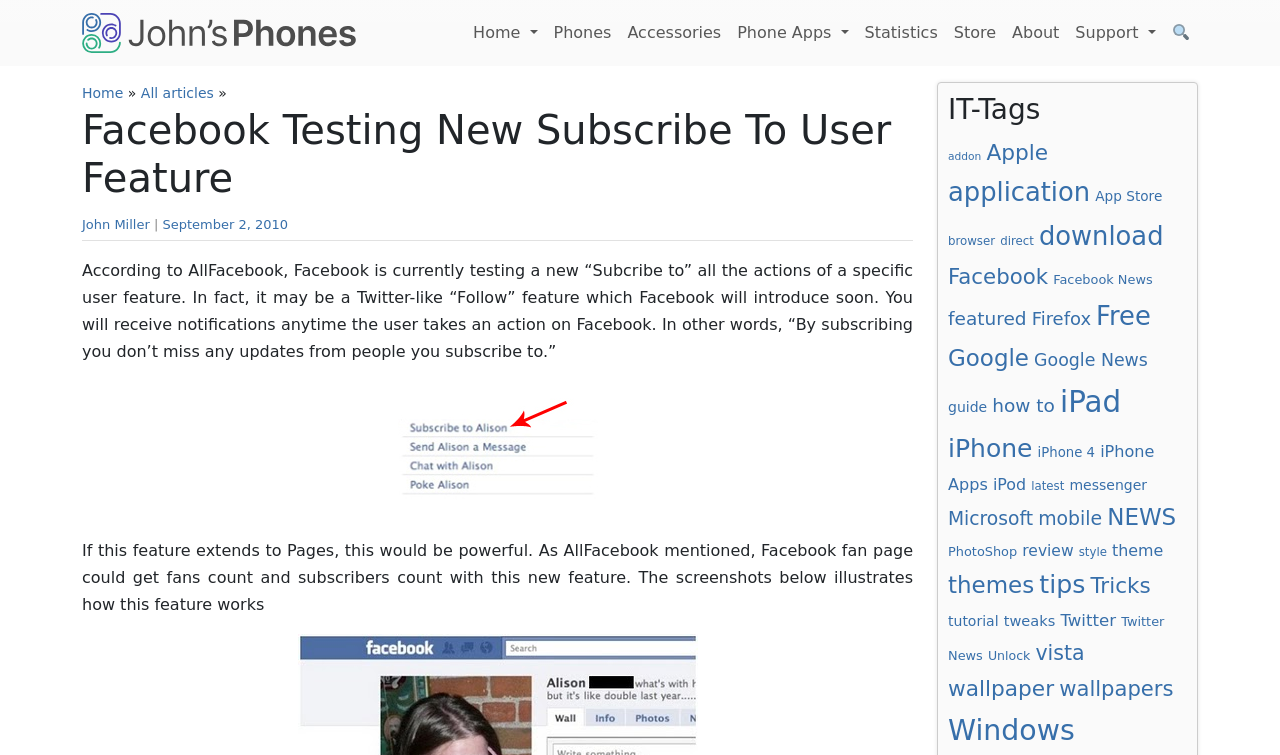Give a detailed account of the webpage's layout and content.

This webpage is about Facebook testing a new "Subscribe to" feature, which allows users to receive notifications when a specific user takes an action on Facebook. The page has a header section with links to "Home", "Phones", "Accessories", "Phone Apps", "Statistics", "Store", "About", and "Support". Below the header, there is a search bar with a magnifying glass icon.

The main content of the page is divided into two sections. The left section has a heading "Facebook Testing New Subscribe To User Feature" and a subheading with the author's name, "John Miller", and the date "September 2, 2010". Below the subheading, there is a paragraph of text explaining the new feature, followed by an image.

The right section has a heading "IT-Tags" with a list of 30 links to various tags, such as "addon", "Apple", "application", and "Facebook". Each link has a number of items associated with it, ranging from 15 to 157.

At the top of the page, there is a logo and a link to "John's Phone – The World's Simplest Cell Phone". The page also has a navigation menu with links to "Home", "All articles", and a separator line.